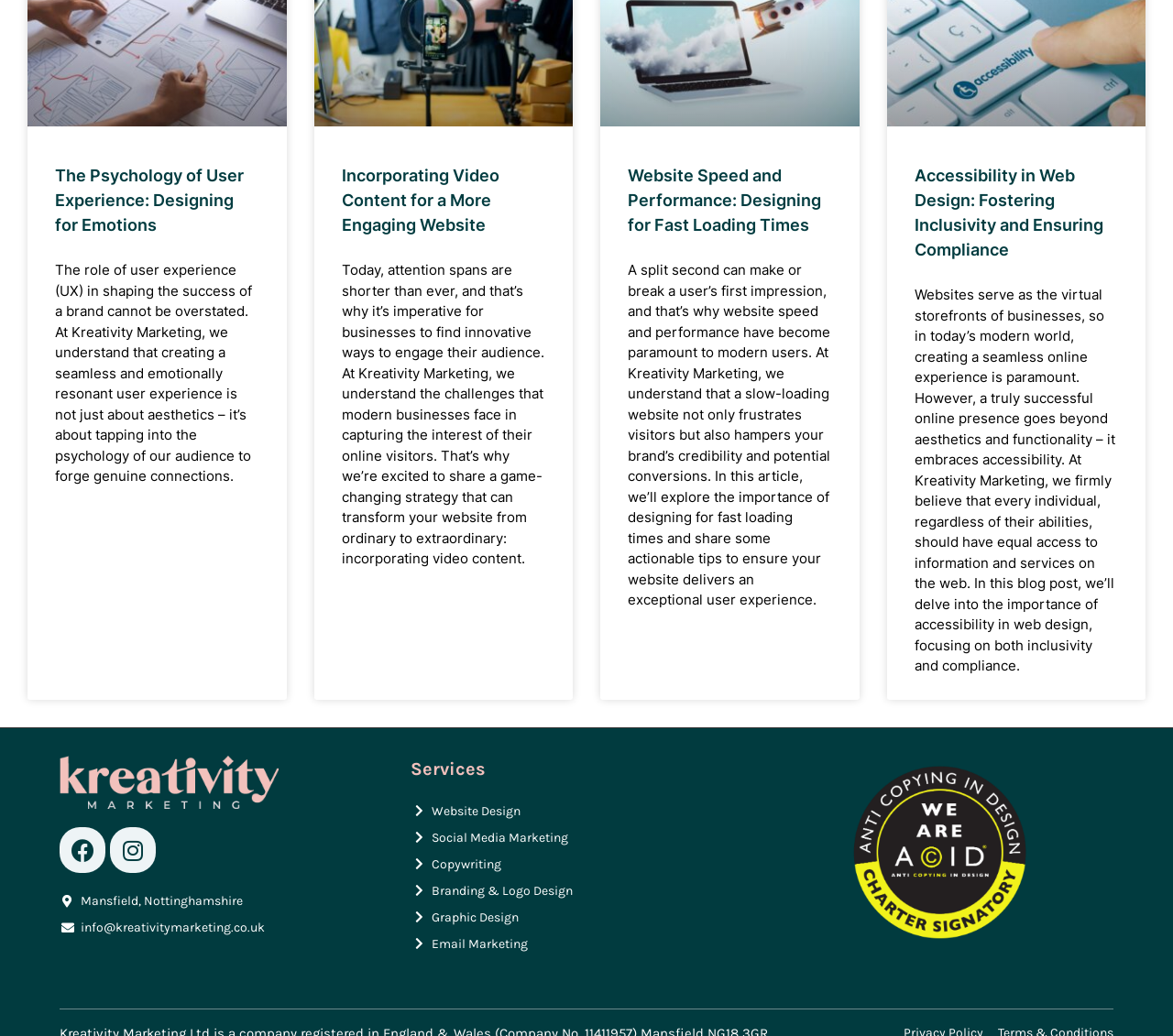What is the focus of Kreativity Marketing's approach to accessibility in web design?
Answer the question in as much detail as possible.

The webpage emphasizes that Kreativity Marketing firmly believes that every individual, regardless of their abilities, should have equal access to information and services on the web. Their approach to accessibility in web design focuses on both inclusivity and compliance.